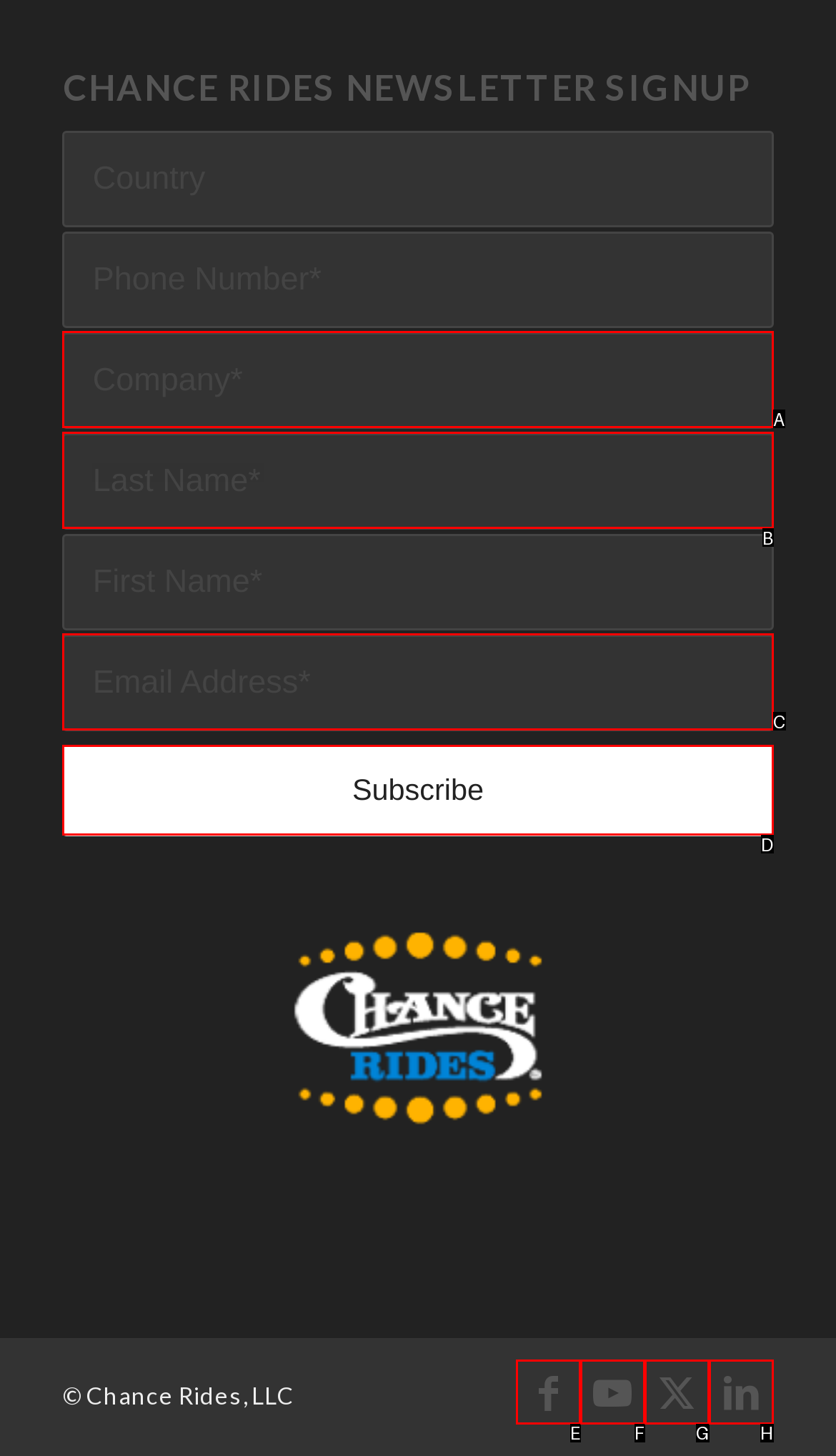Identify the option that corresponds to: Facebook
Respond with the corresponding letter from the choices provided.

E